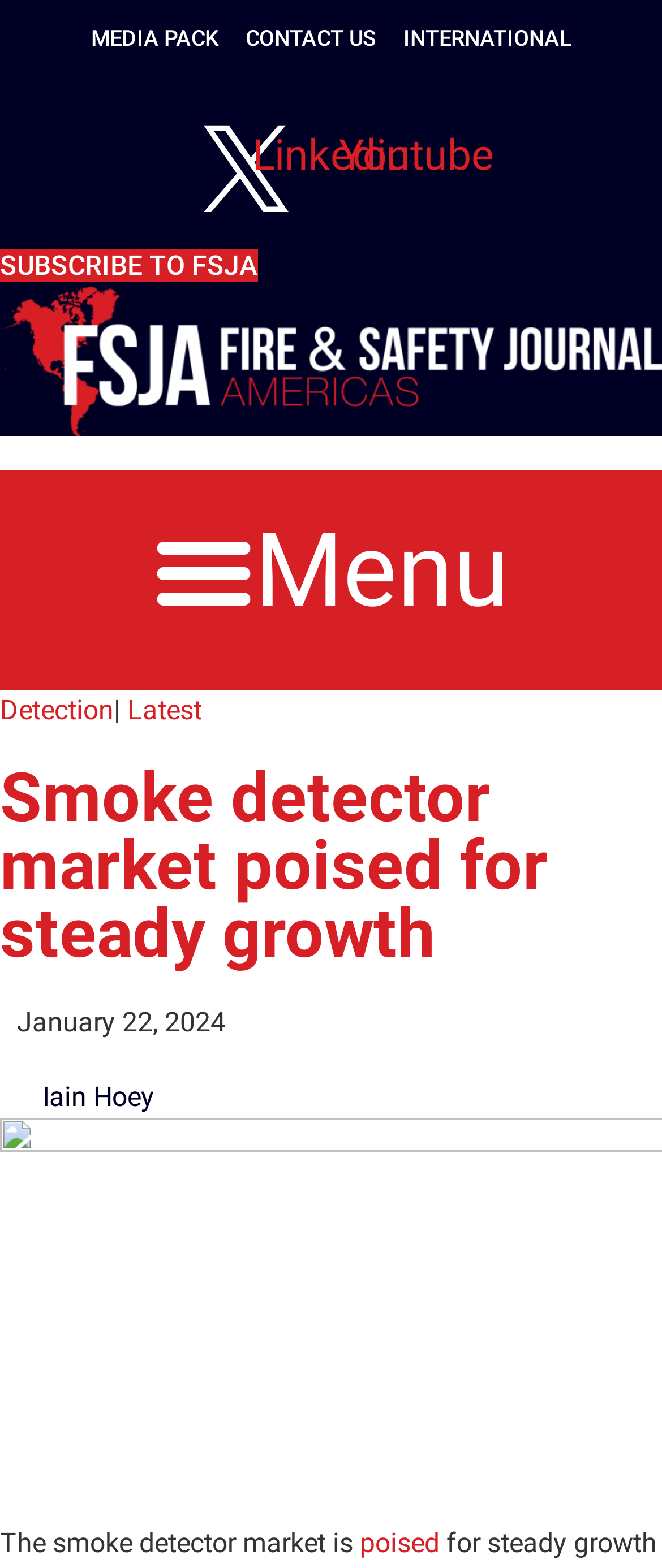How many social media links are there?
Observe the image and answer the question with a one-word or short phrase response.

2